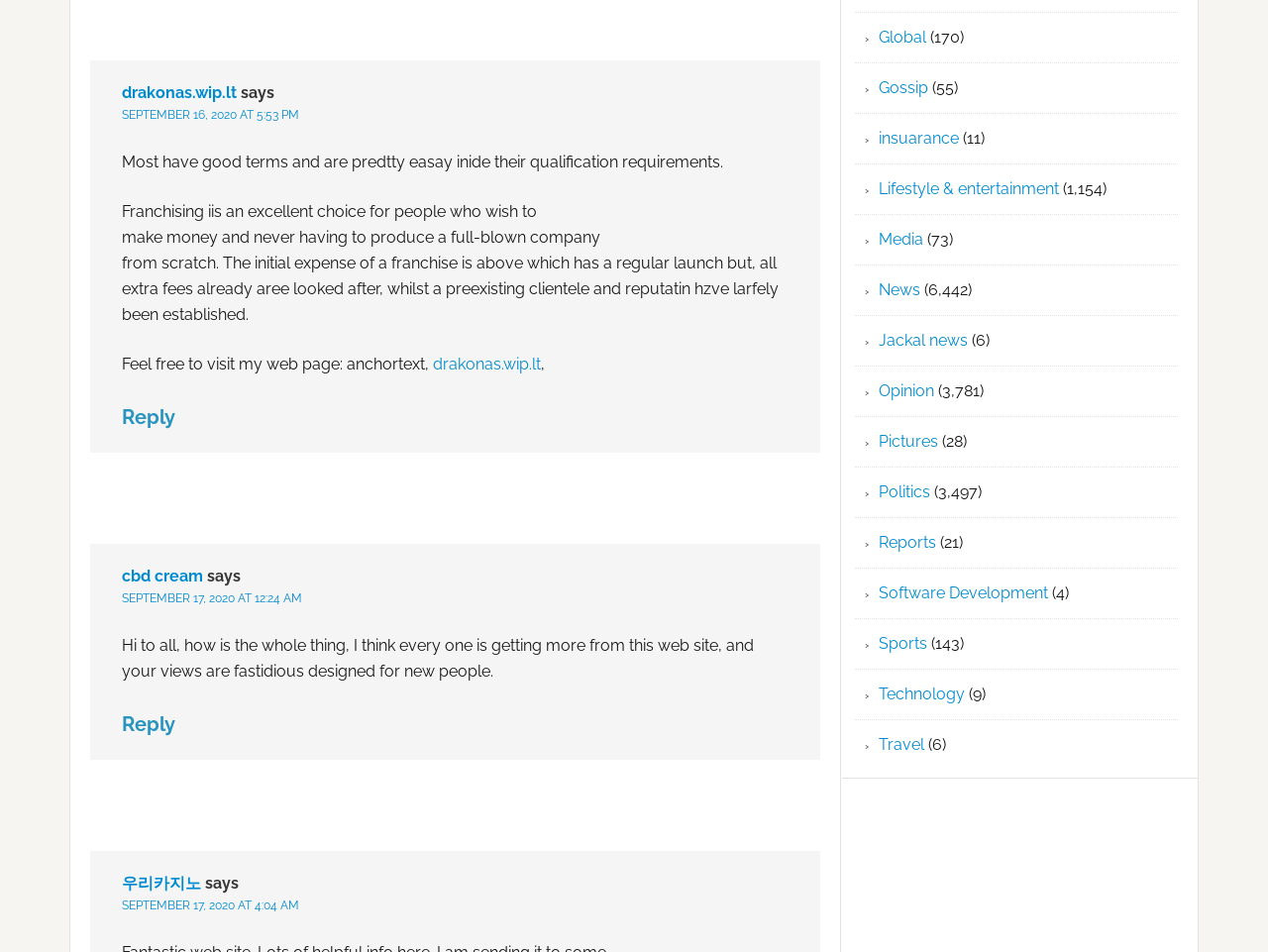Specify the bounding box coordinates of the area to click in order to follow the given instruction: "Visit cbd cream's webpage."

[0.096, 0.596, 0.16, 0.615]